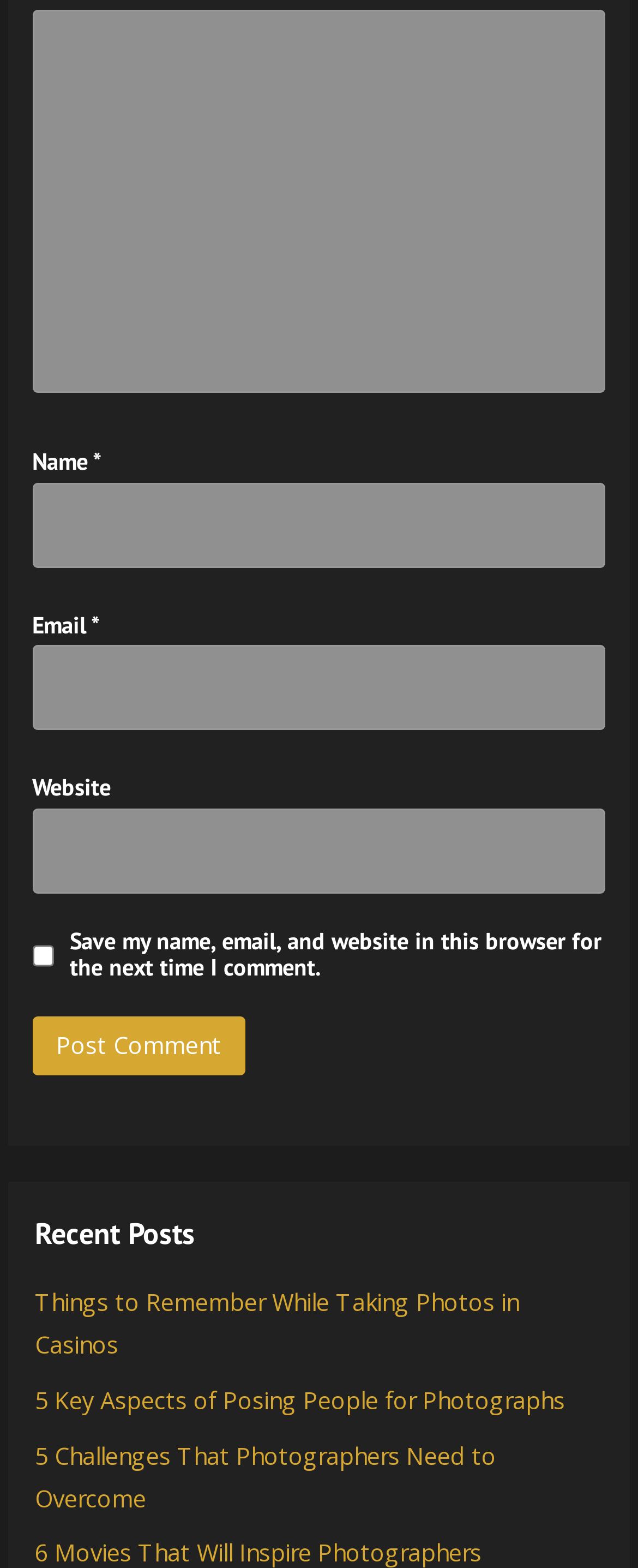Please identify the bounding box coordinates of the element's region that I should click in order to complete the following instruction: "Input your email". The bounding box coordinates consist of four float numbers between 0 and 1, i.e., [left, top, right, bottom].

[0.051, 0.412, 0.949, 0.466]